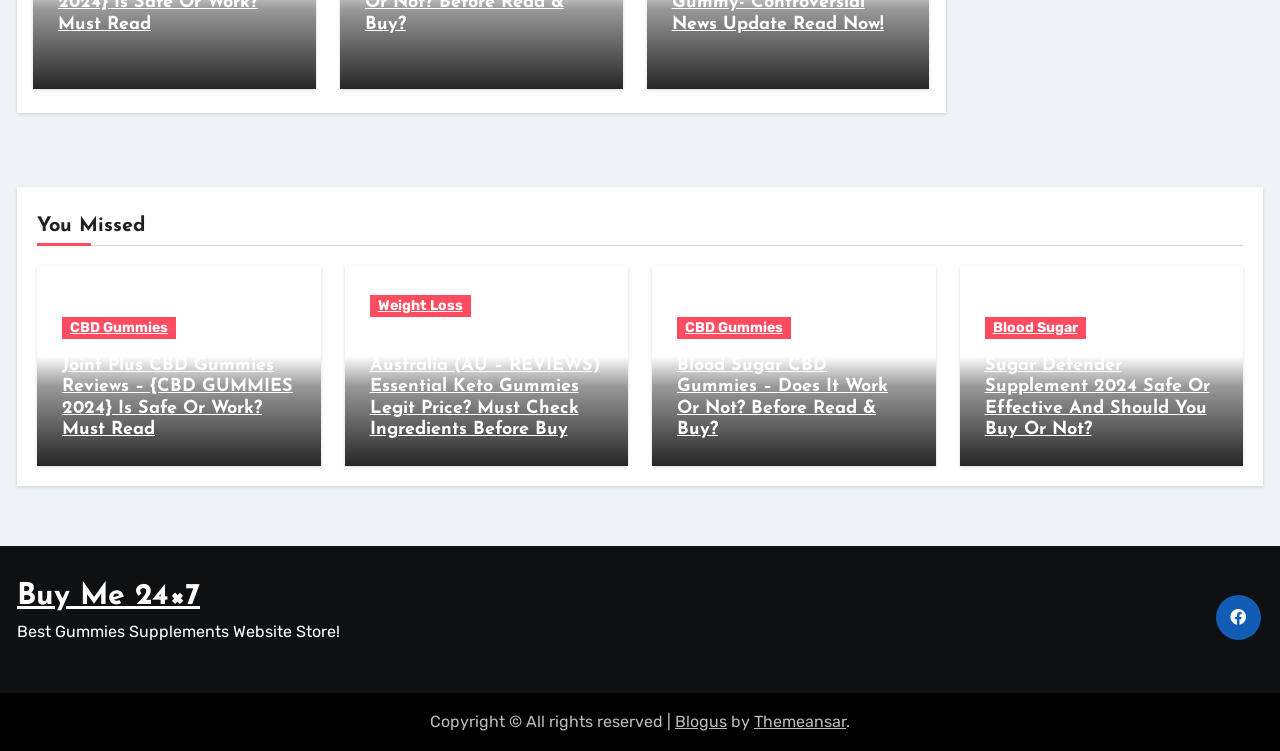Find the bounding box coordinates for the element described here: "Home".

None